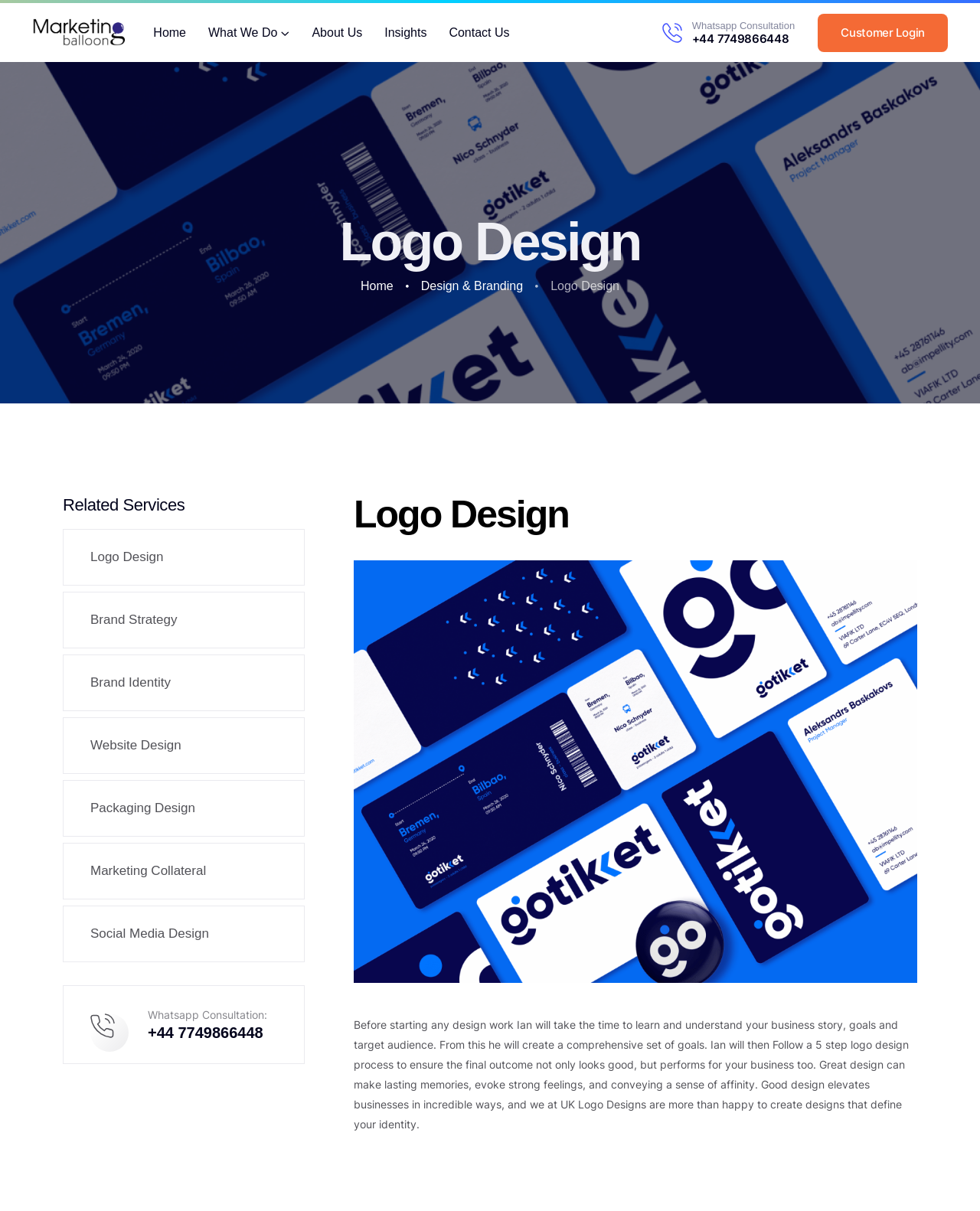Please identify the bounding box coordinates of the area I need to click to accomplish the following instruction: "Click on the phone number '+44 7749866448'".

[0.706, 0.026, 0.805, 0.038]